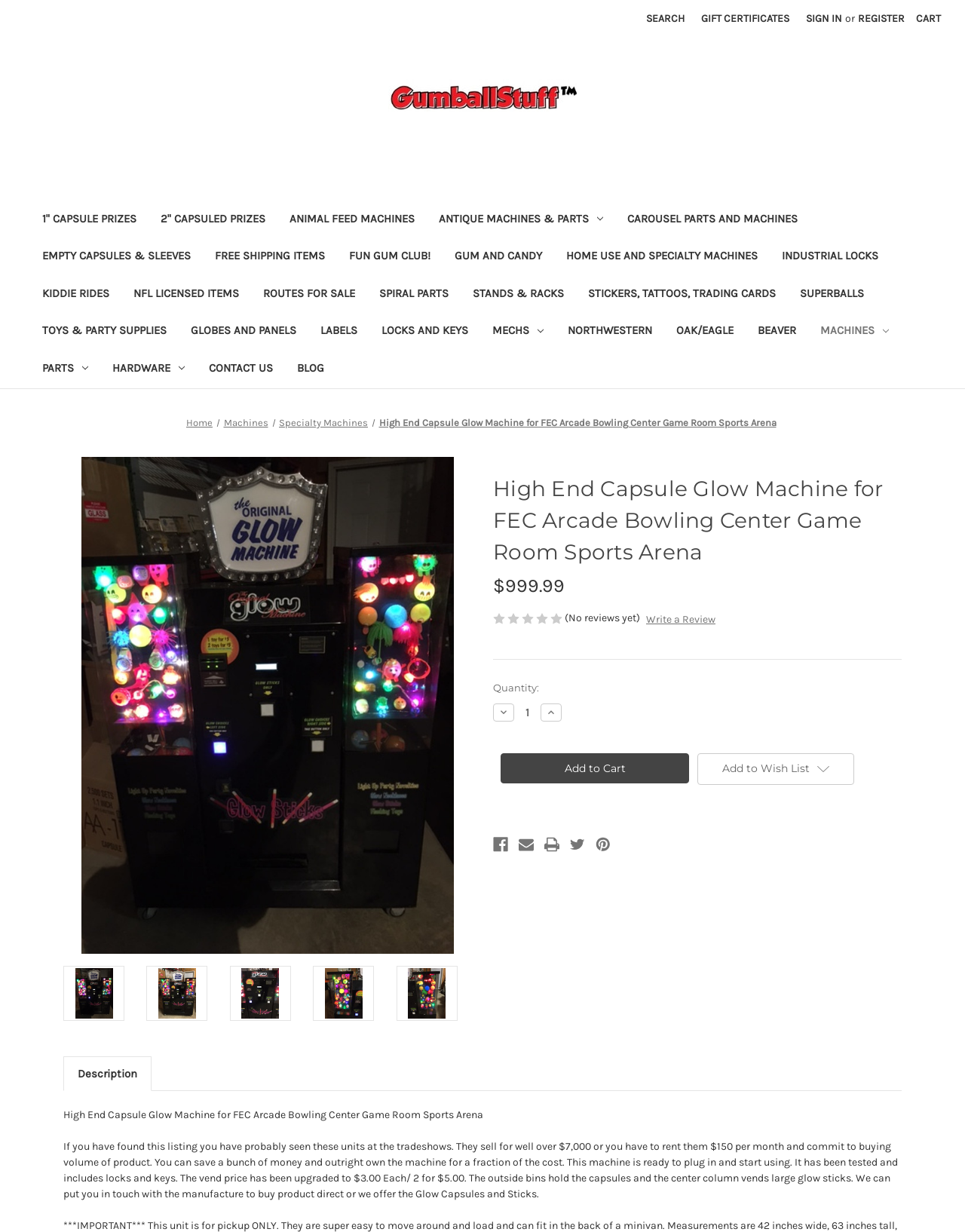Using a single word or phrase, answer the following question: 
How many elements are there in the top navigation bar?

5